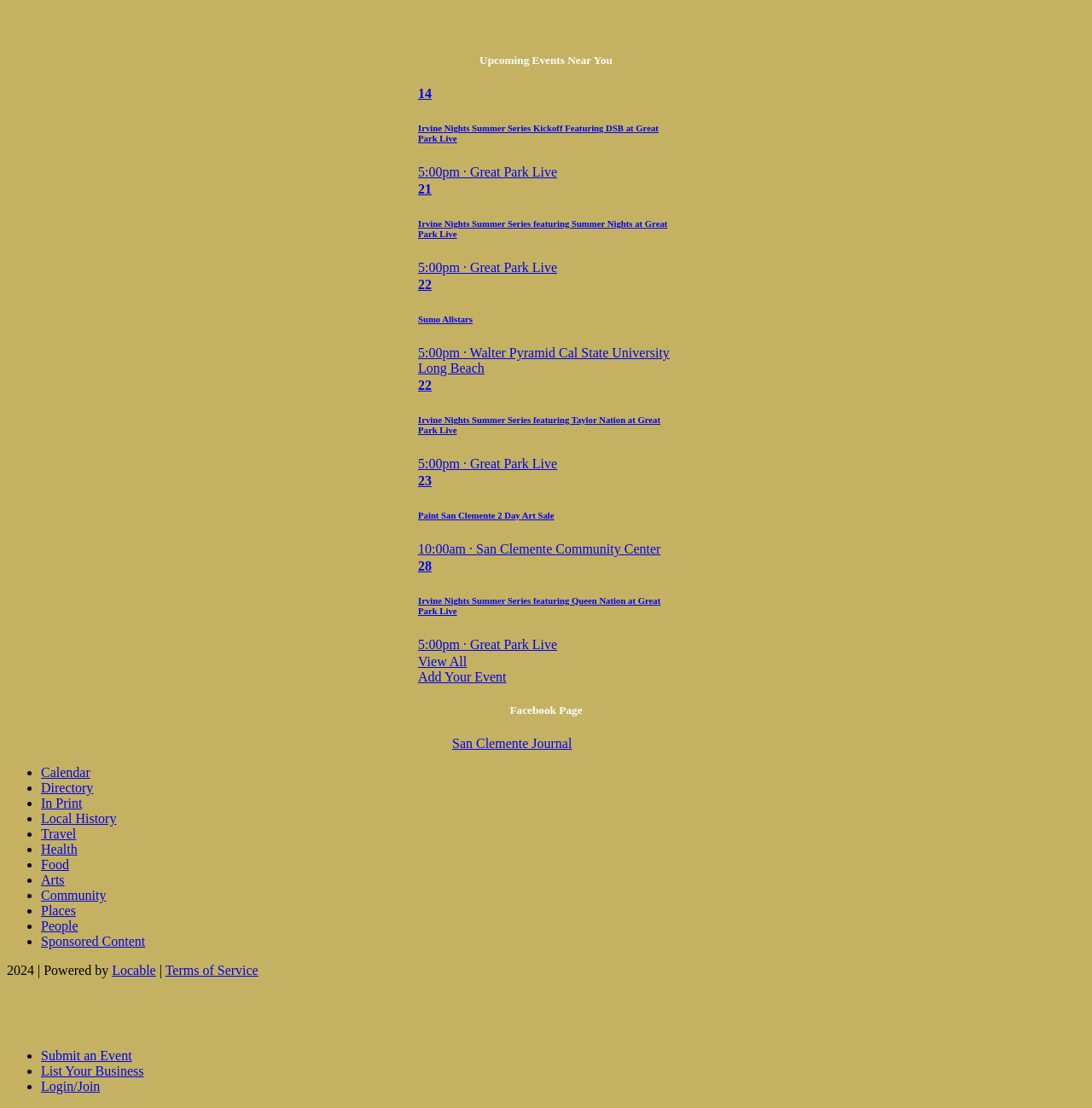Identify the bounding box coordinates of the area you need to click to perform the following instruction: "Add your event".

[0.383, 0.604, 0.464, 0.617]